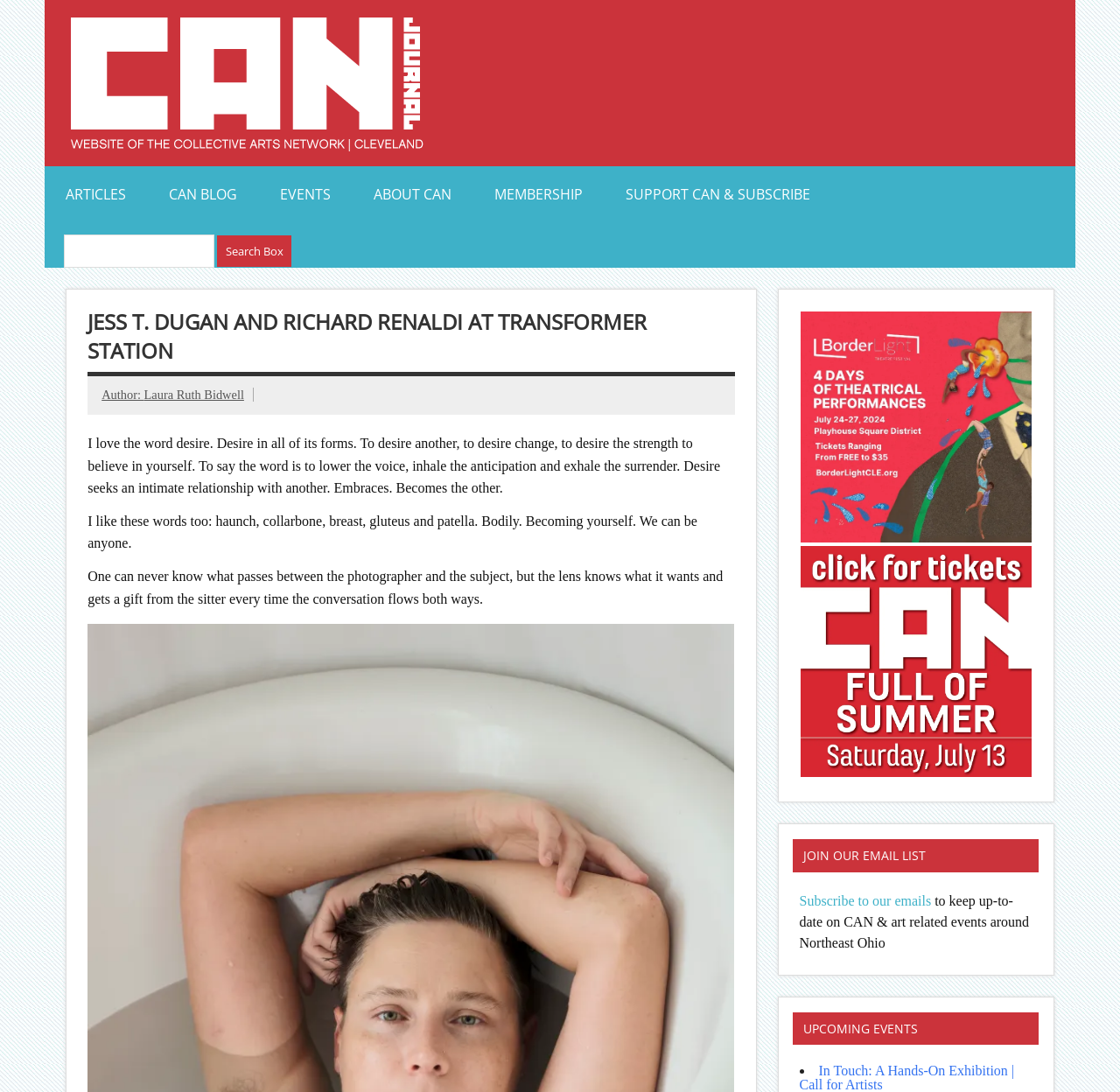Determine the bounding box coordinates for the HTML element mentioned in the following description: "Laura Ruth Bidwell". The coordinates should be a list of four floats ranging from 0 to 1, represented as [left, top, right, bottom].

[0.129, 0.355, 0.218, 0.368]